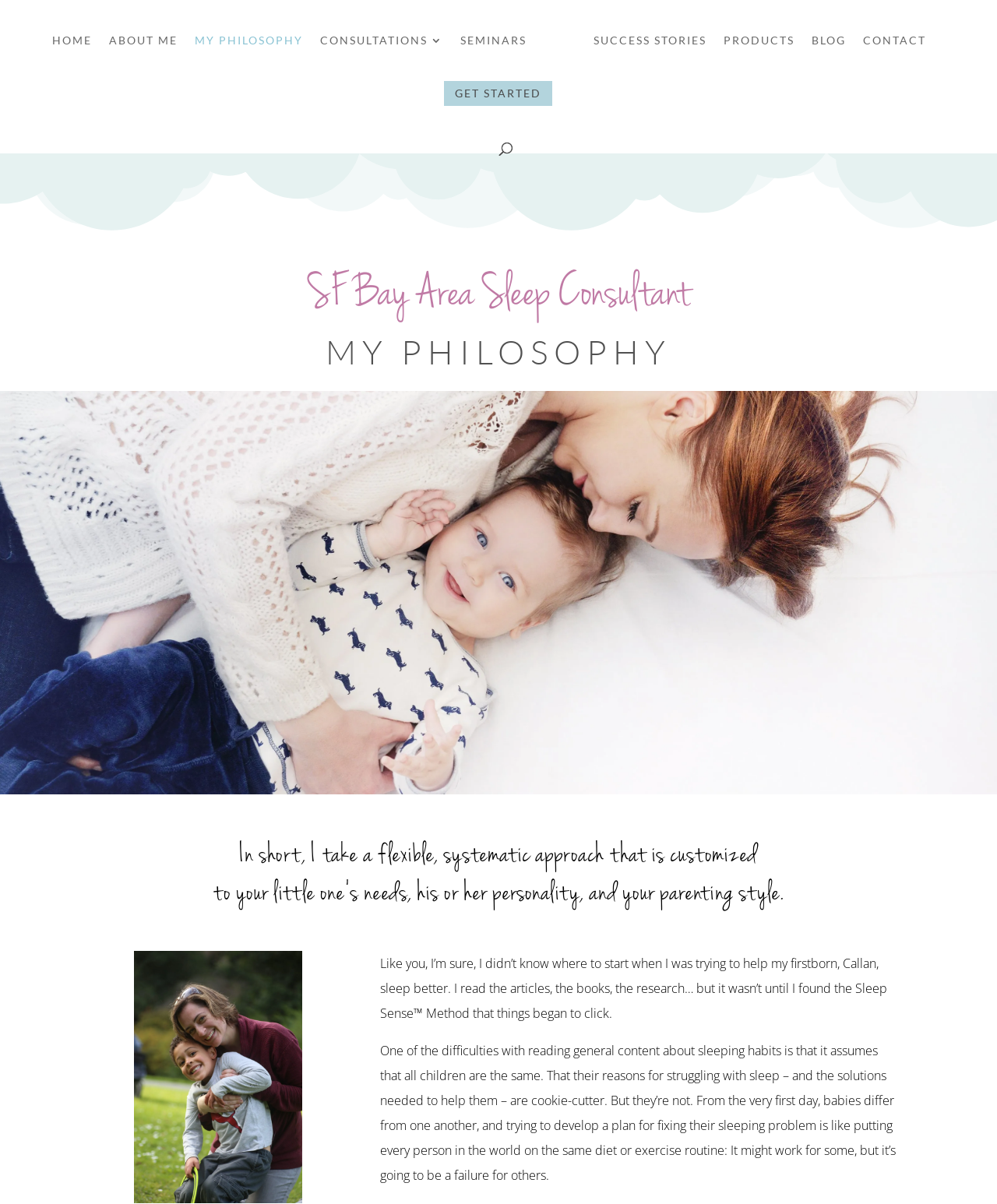Please specify the bounding box coordinates of the element that should be clicked to execute the given instruction: 'get started with sleep consulting'. Ensure the coordinates are four float numbers between 0 and 1, expressed as [left, top, right, bottom].

[0.445, 0.067, 0.554, 0.117]